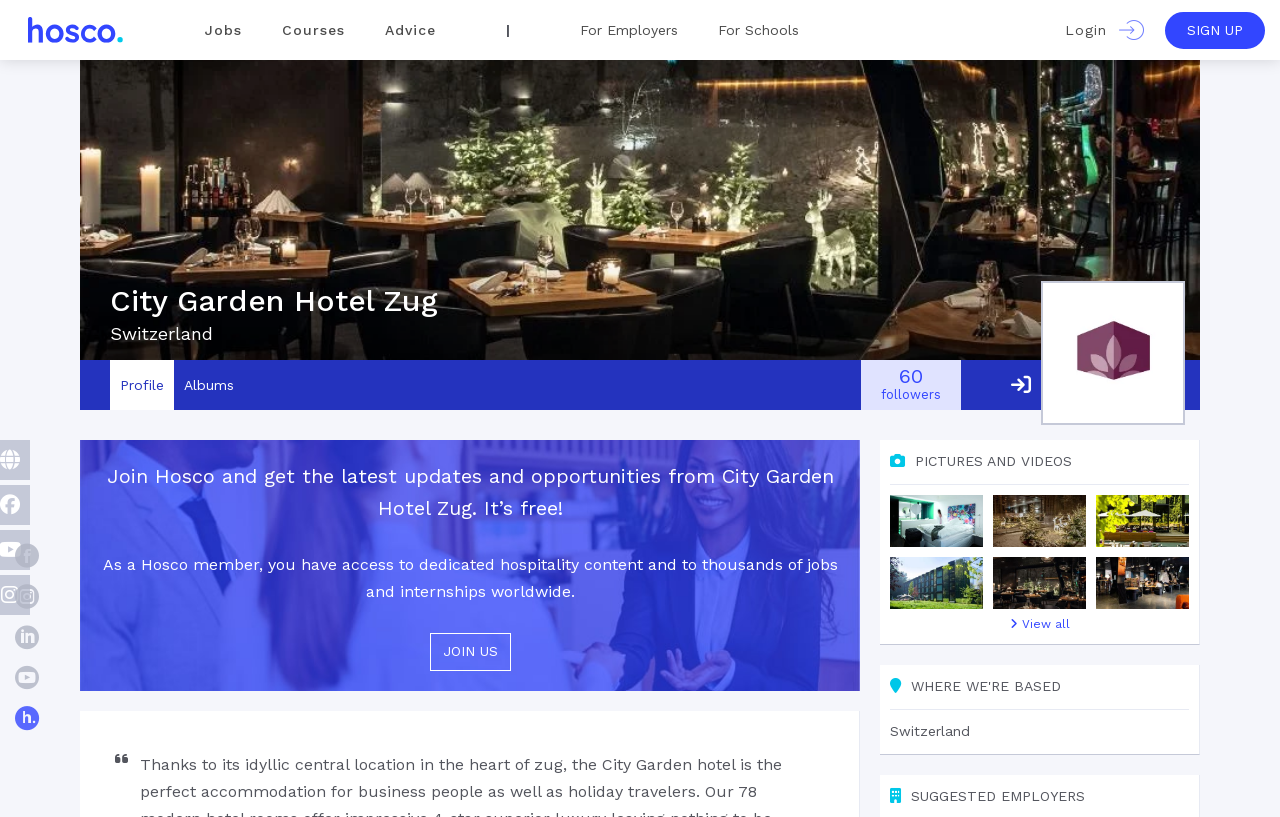Find the bounding box coordinates of the area that needs to be clicked in order to achieve the following instruction: "Search for something". The coordinates should be specified as four float numbers between 0 and 1, i.e., [left, top, right, bottom].

None